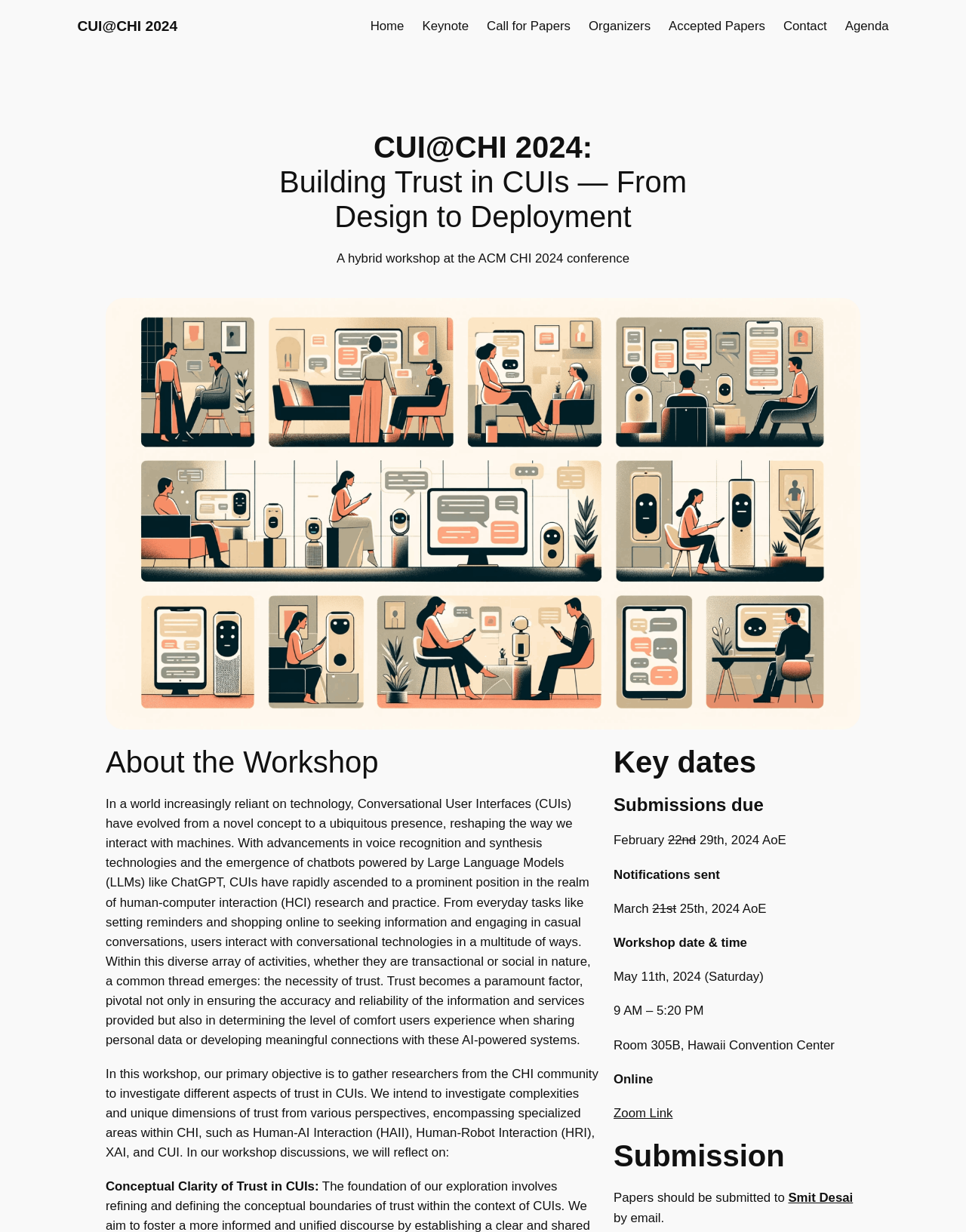What is the primary objective of the workshop?
Refer to the image and respond with a one-word or short-phrase answer.

Investigate trust in CUIs